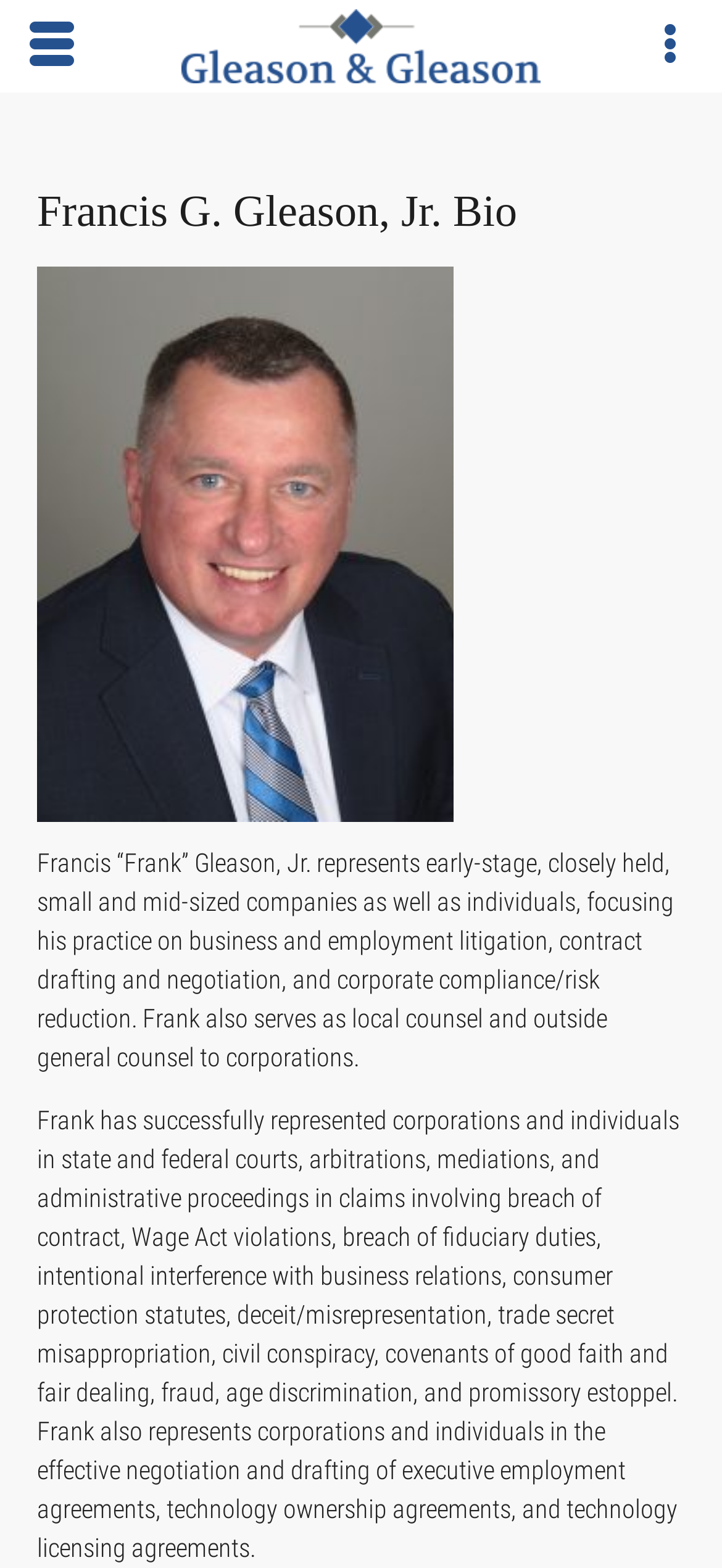Locate the bounding box of the user interface element based on this description: "Opens mobile navigation.".

[0.0, 0.0, 0.144, 0.059]